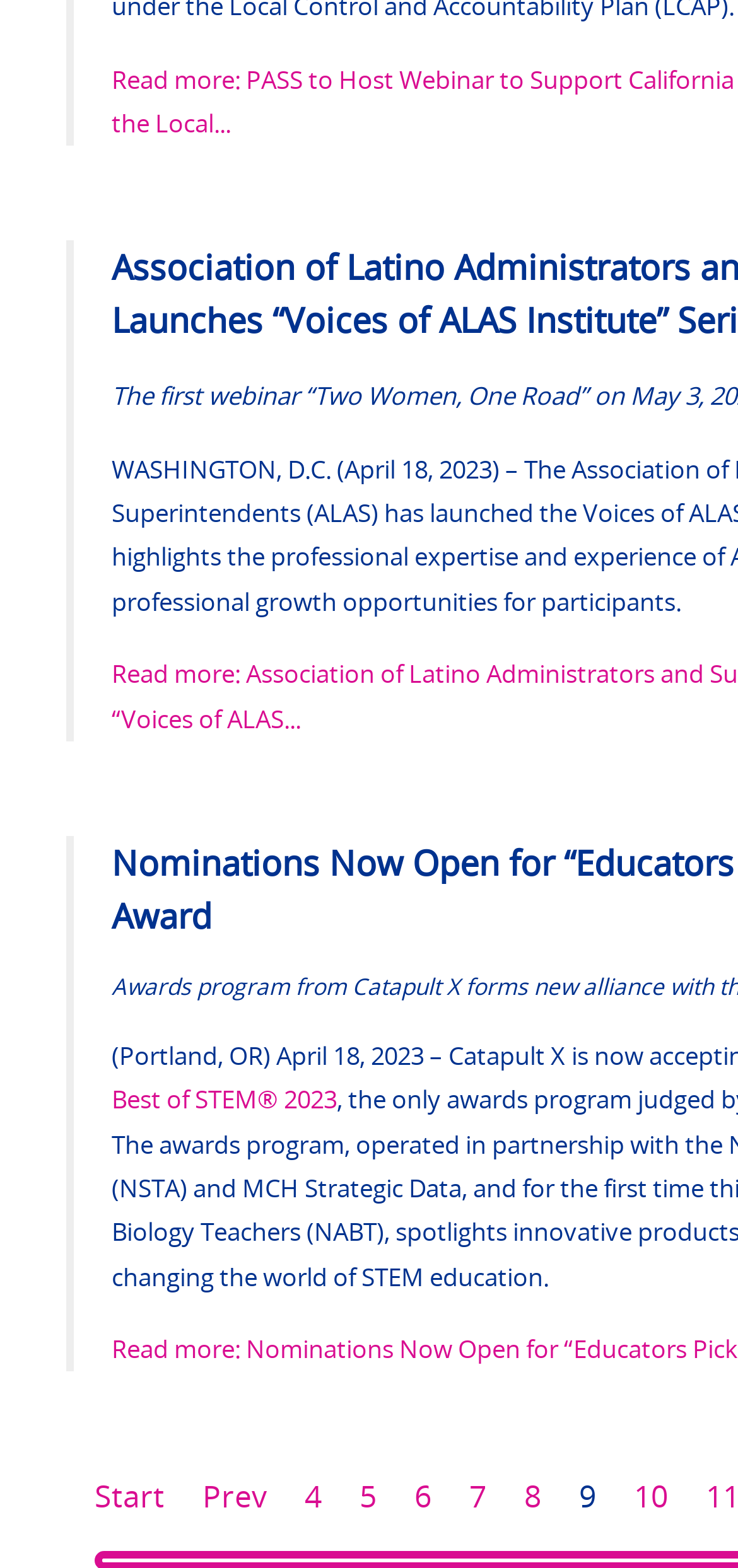Are the navigation links aligned horizontally?
Analyze the image and provide a thorough answer to the question.

I examined the bounding box coordinates of the navigation links and found that their y1 and y2 values are similar, indicating that they are aligned horizontally.